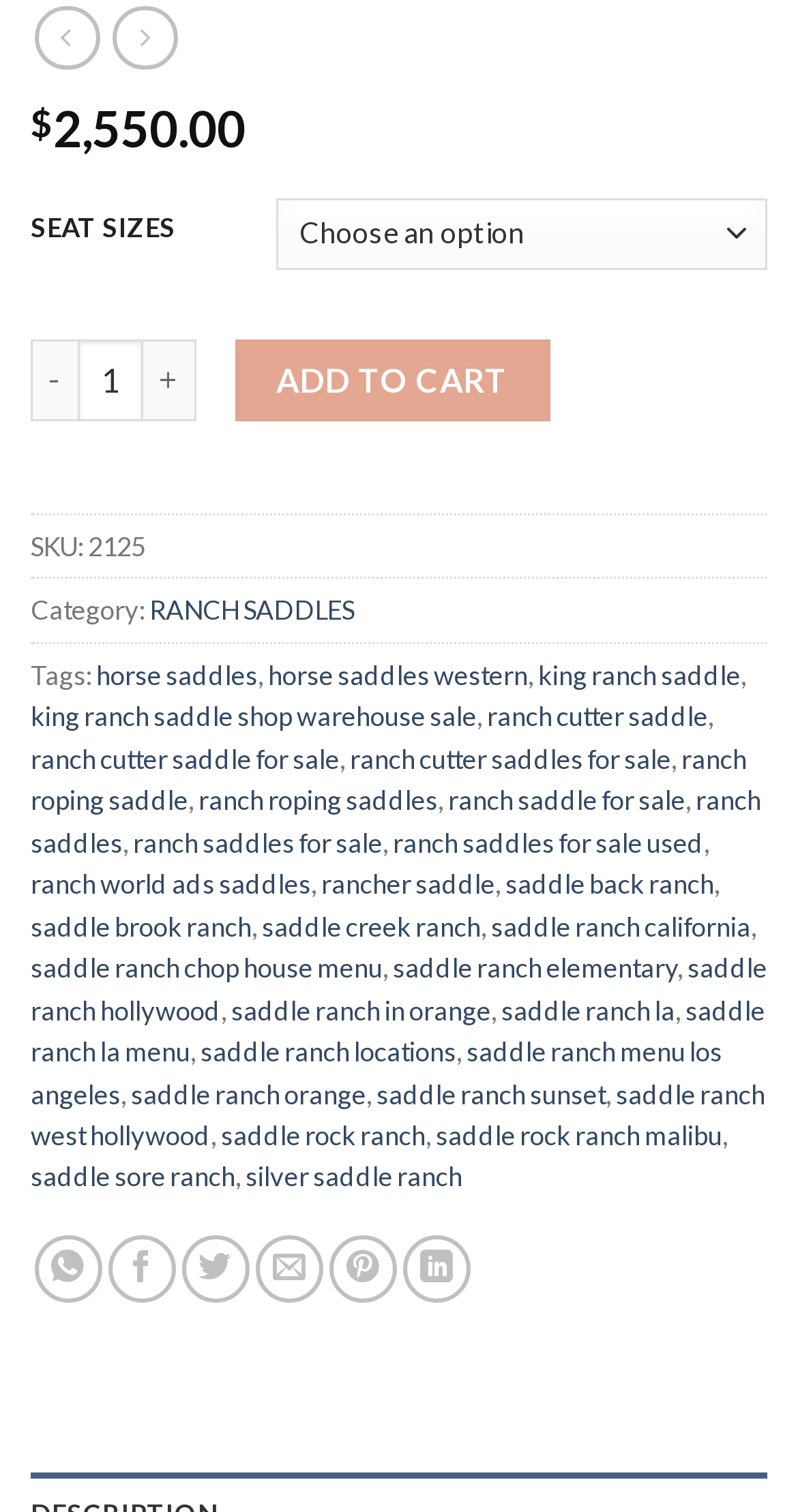Can I add this product to my cart?
Using the details shown in the screenshot, provide a comprehensive answer to the question.

The webpage provides an 'ADD TO CART' button, which is located near the top of the page, indicating that the product can be added to the cart.